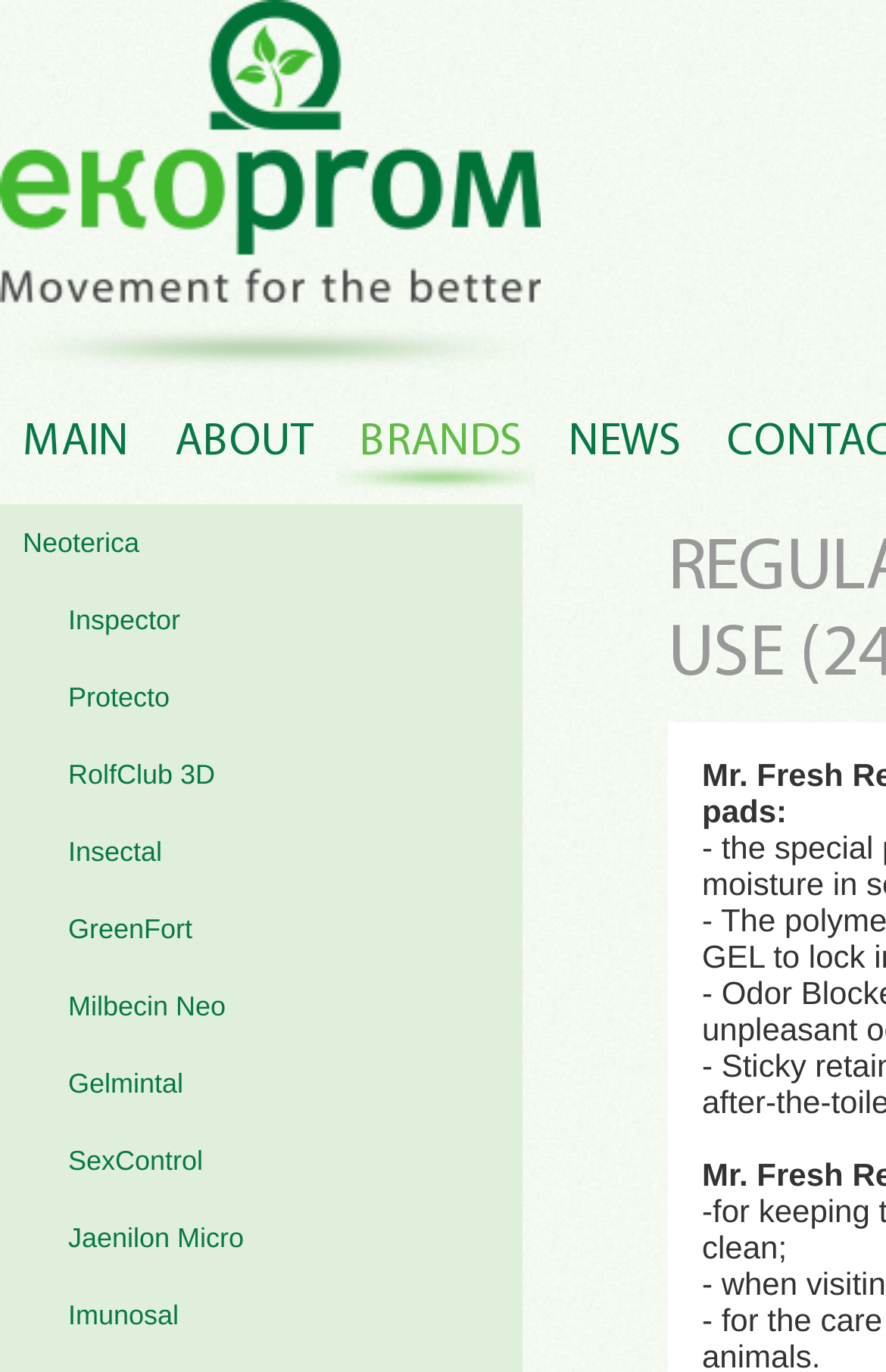Is there a search bar on the page? Observe the screenshot and provide a one-word or short phrase answer.

No